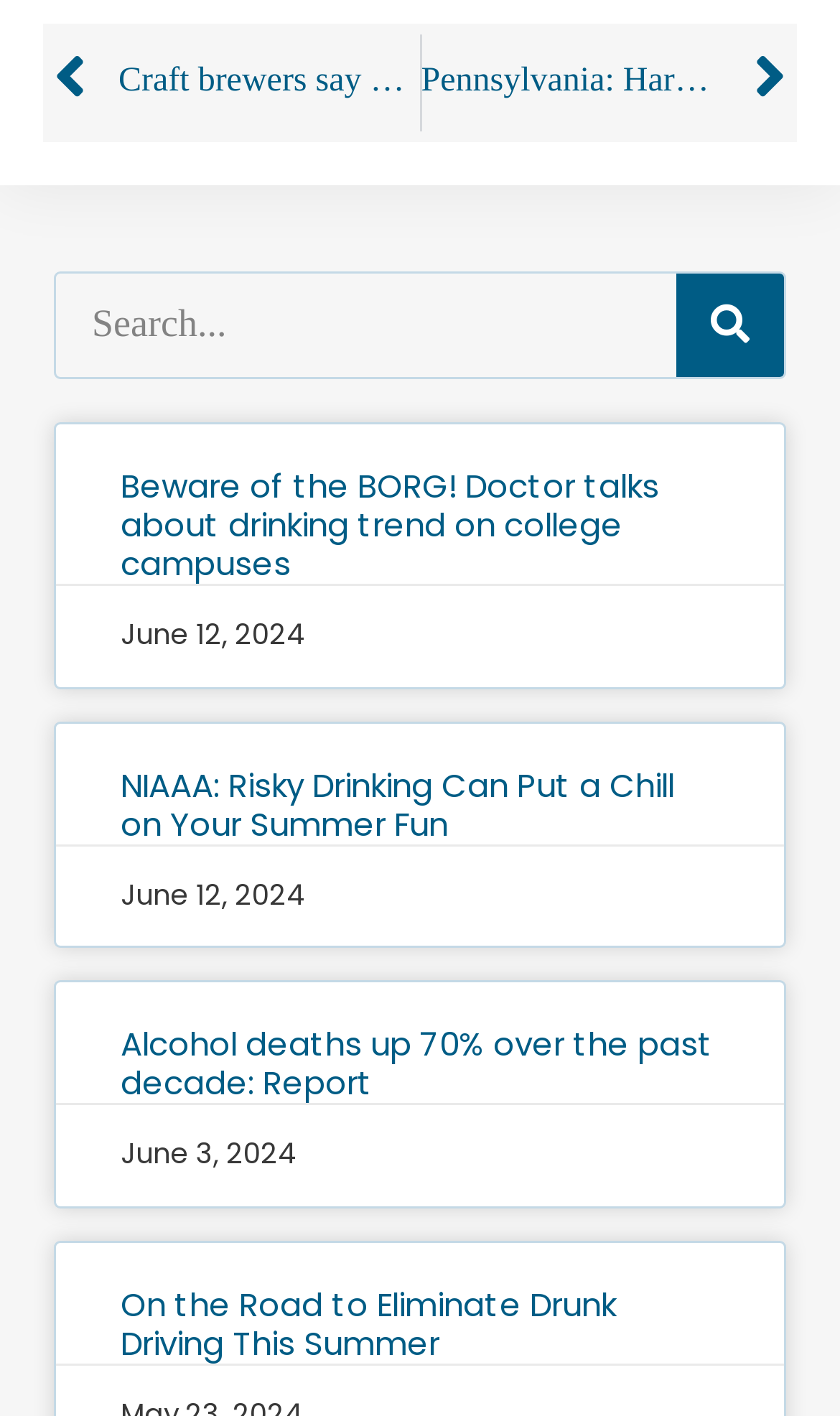Answer in one word or a short phrase: 
What is the topic of the articles on the webpage?

Drinking and alcohol